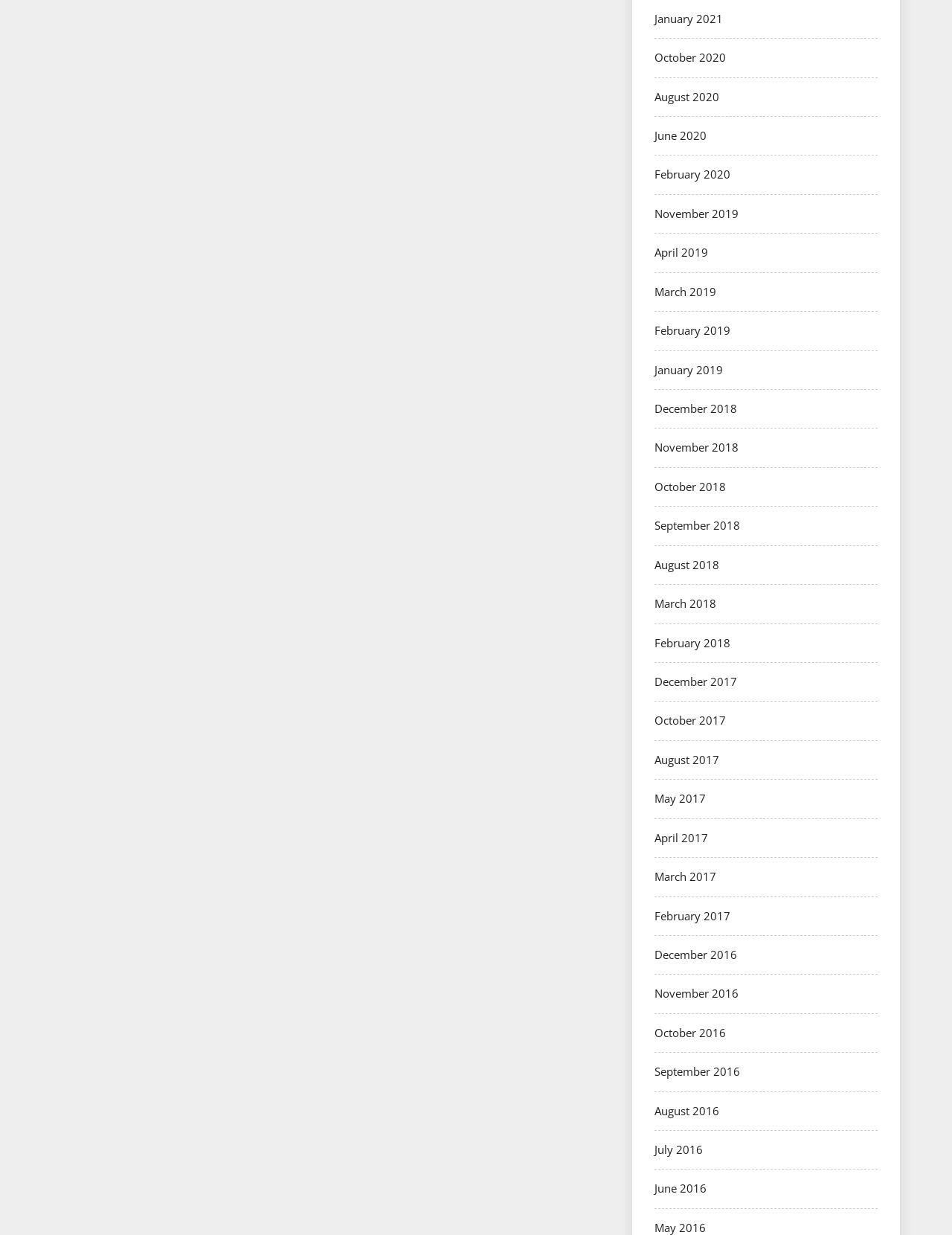Determine the bounding box coordinates of the clickable region to execute the instruction: "view February 2019". The coordinates should be four float numbers between 0 and 1, denoted as [left, top, right, bottom].

[0.688, 0.262, 0.767, 0.274]